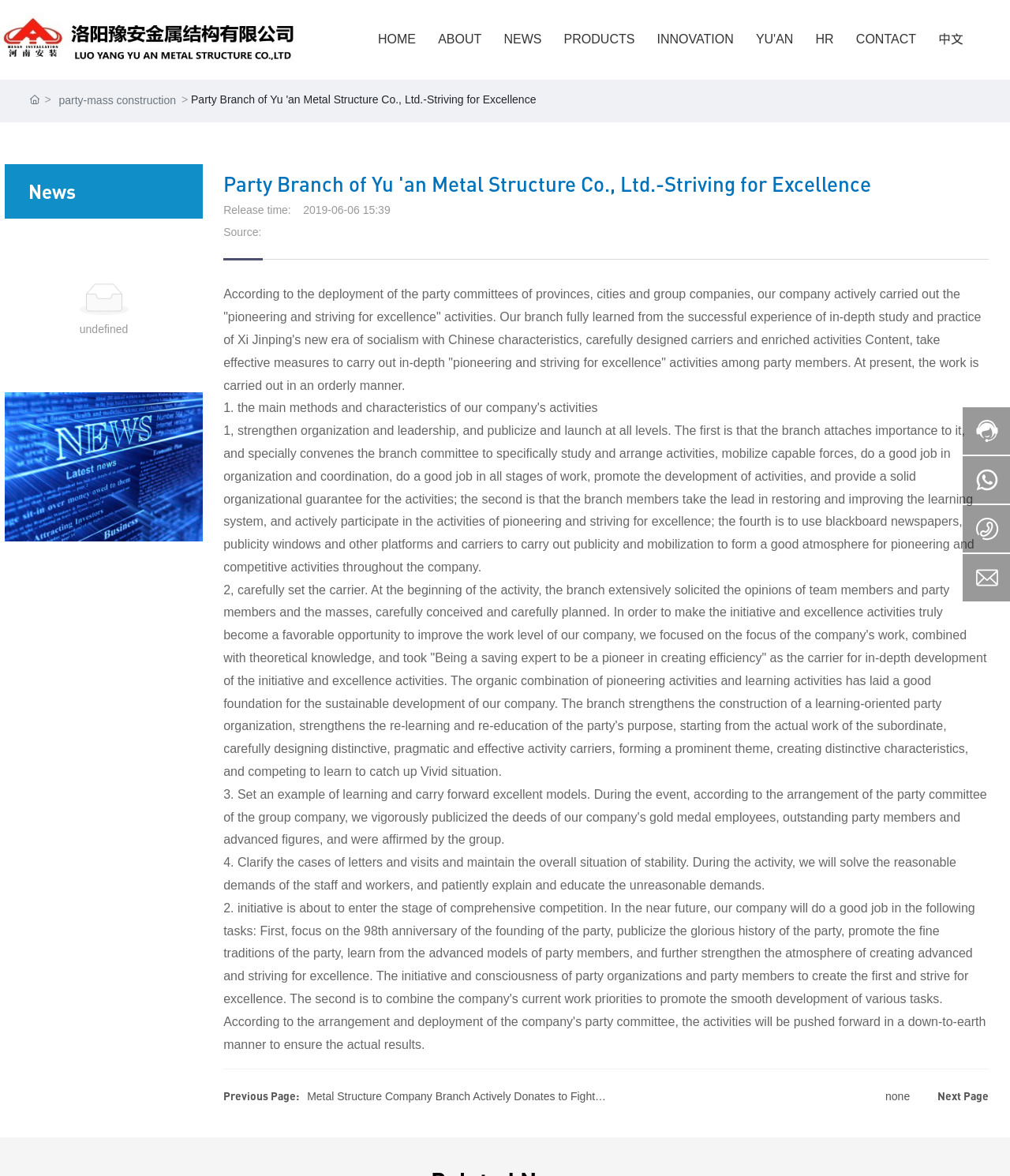Provide the bounding box coordinates for the area that should be clicked to complete the instruction: "Click the PRODUCTS link".

[0.547, 0.0, 0.639, 0.067]